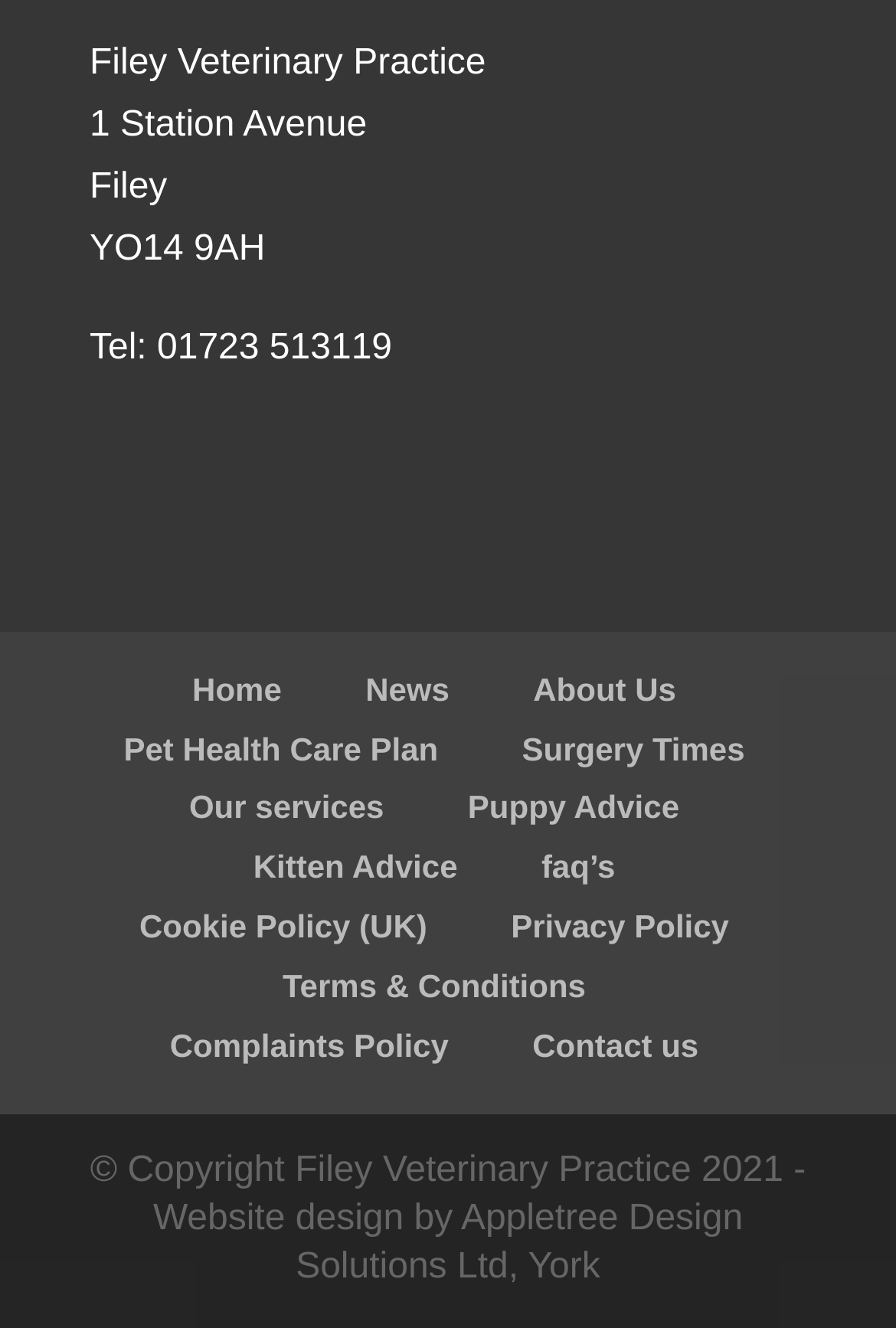Find and indicate the bounding box coordinates of the region you should select to follow the given instruction: "learn about pet health care plan".

[0.138, 0.549, 0.489, 0.577]